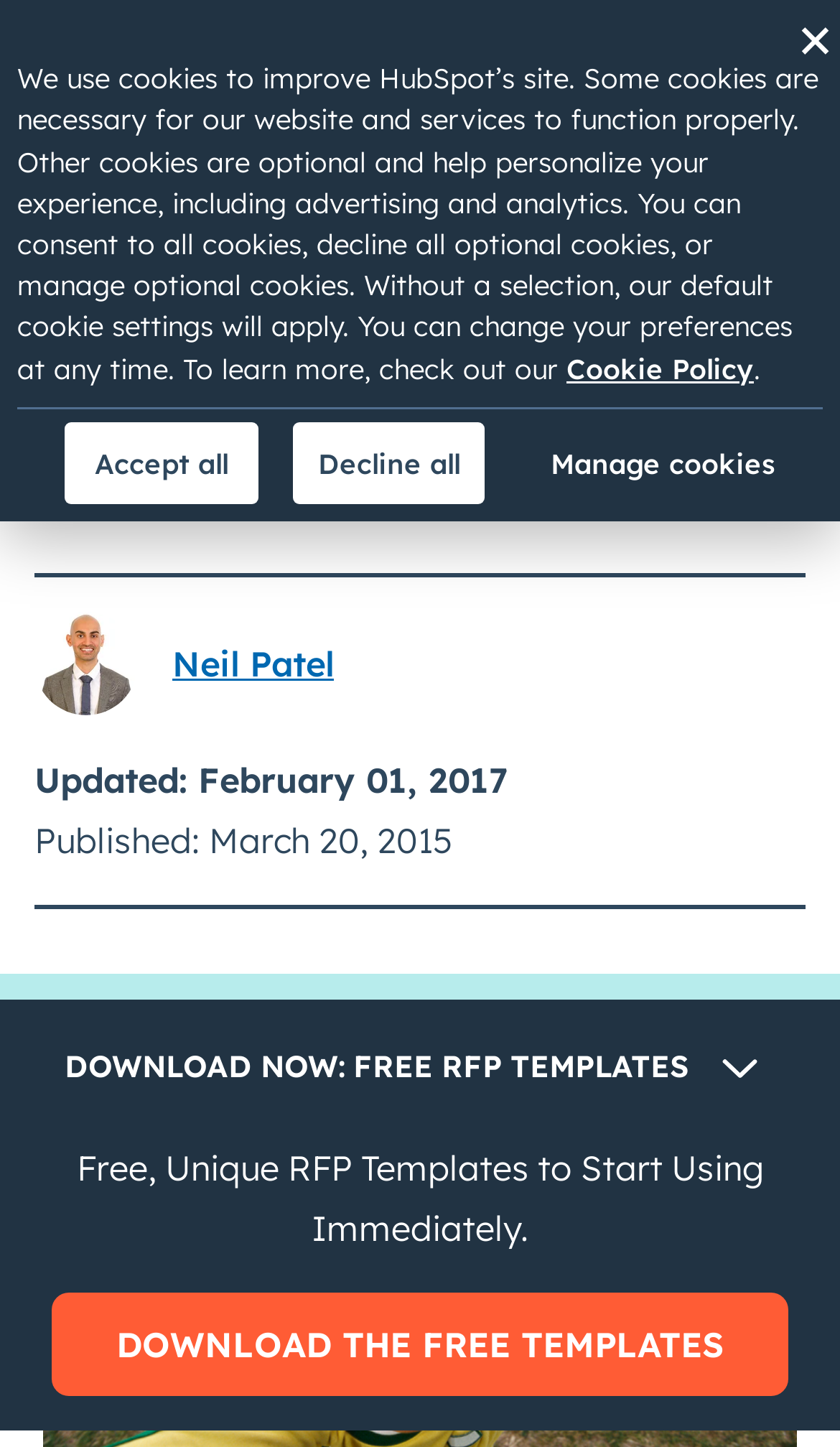Please specify the bounding box coordinates of the clickable region necessary for completing the following instruction: "Open the menu". The coordinates must consist of four float numbers between 0 and 1, i.e., [left, top, right, bottom].

[0.856, 0.012, 0.959, 0.071]